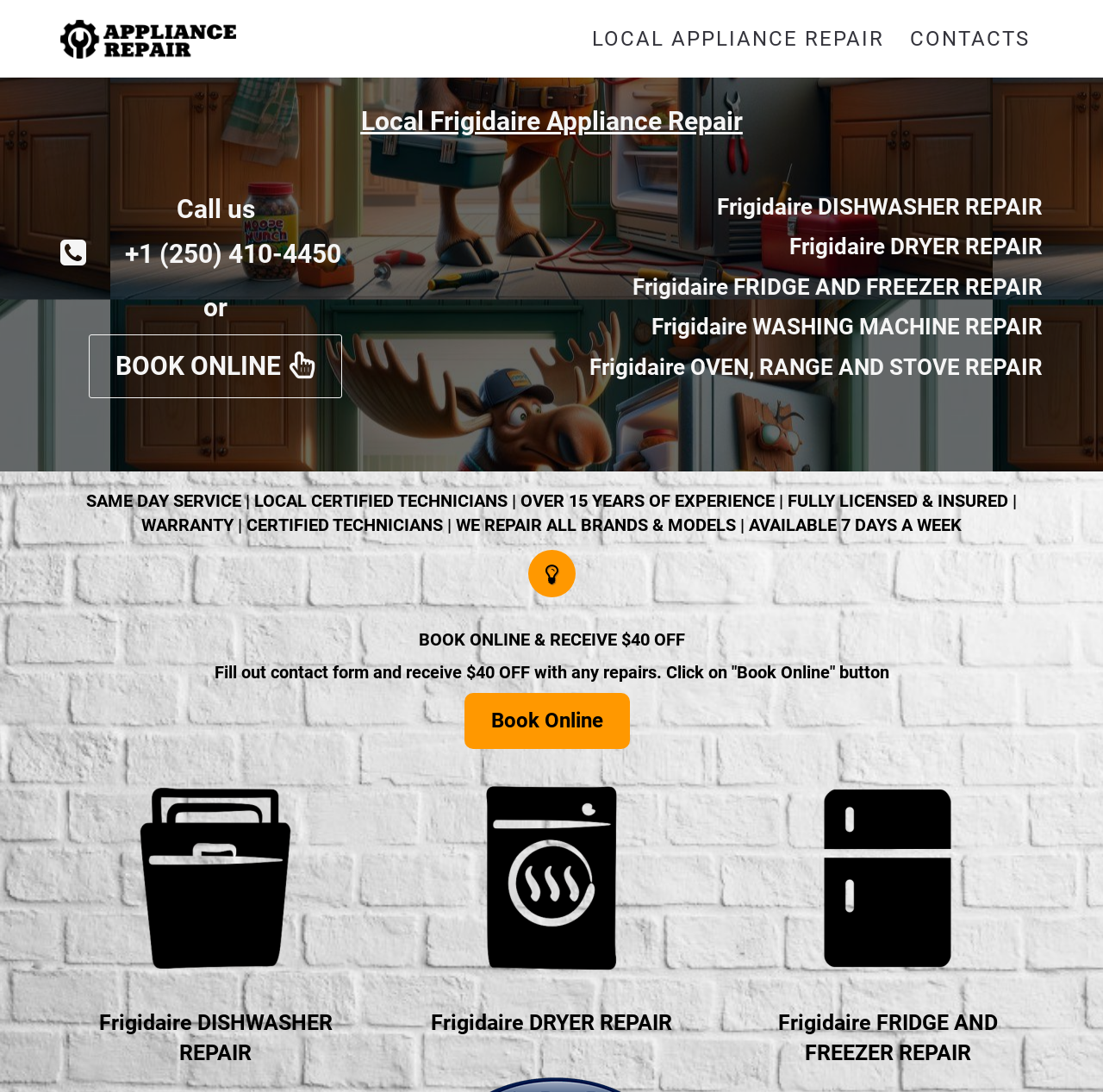Kindly determine the bounding box coordinates of the area that needs to be clicked to fulfill this instruction: "Book online".

[0.08, 0.306, 0.31, 0.365]